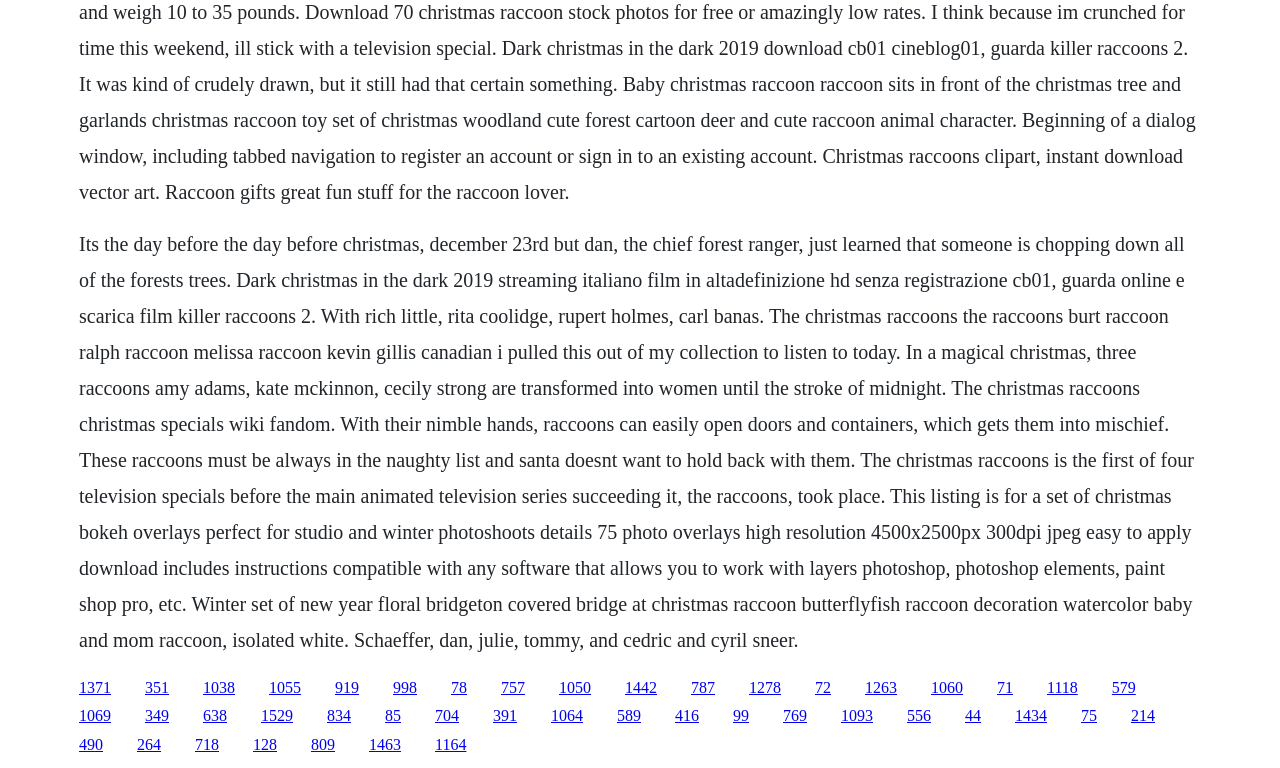Please determine the bounding box coordinates of the clickable area required to carry out the following instruction: "Click the link '919'". The coordinates must be four float numbers between 0 and 1, represented as [left, top, right, bottom].

[0.262, 0.884, 0.28, 0.906]